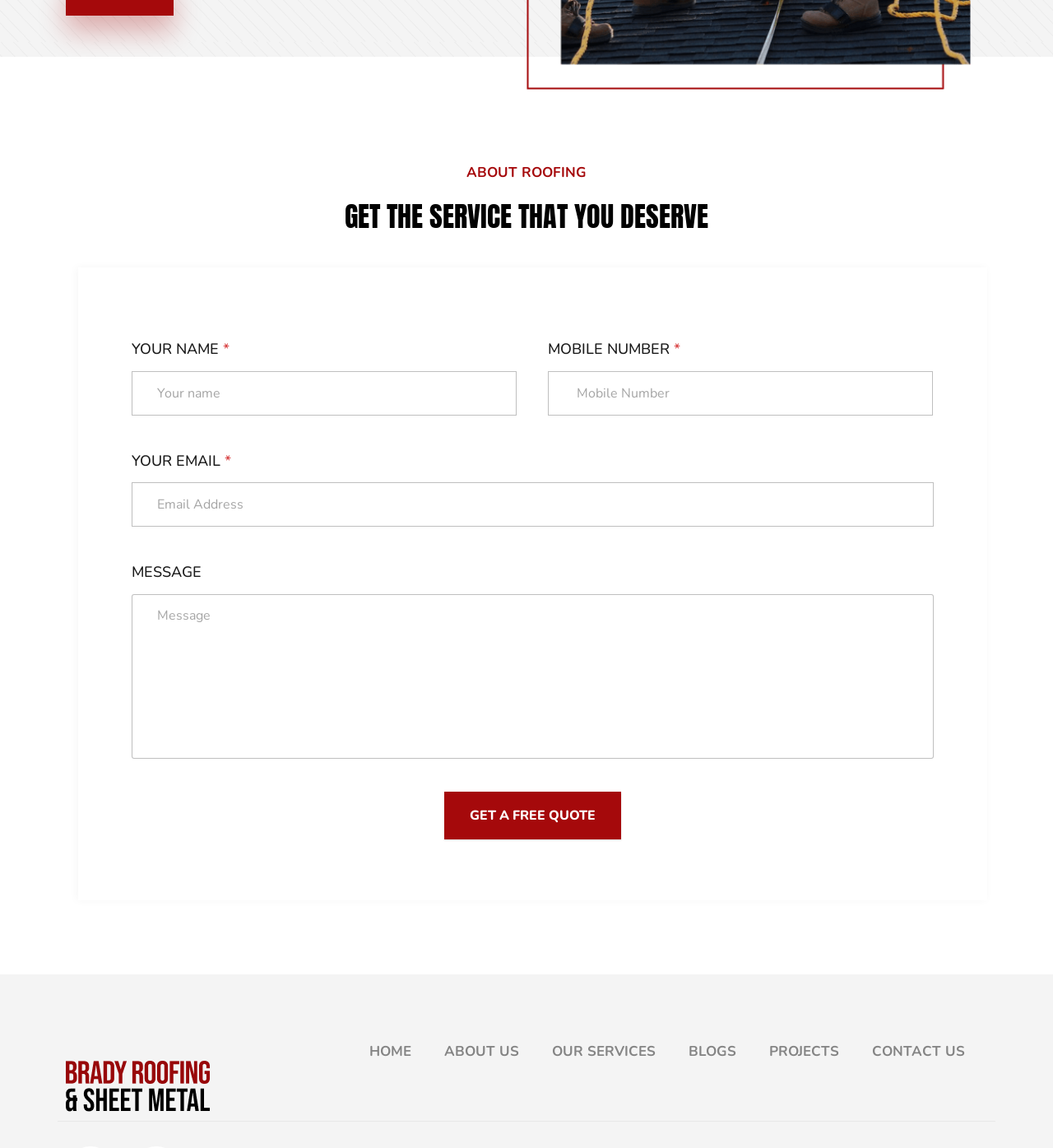Based on the element description: "Projects", identify the bounding box coordinates for this UI element. The coordinates must be four float numbers between 0 and 1, listed as [left, top, right, bottom].

[0.715, 0.899, 0.812, 0.933]